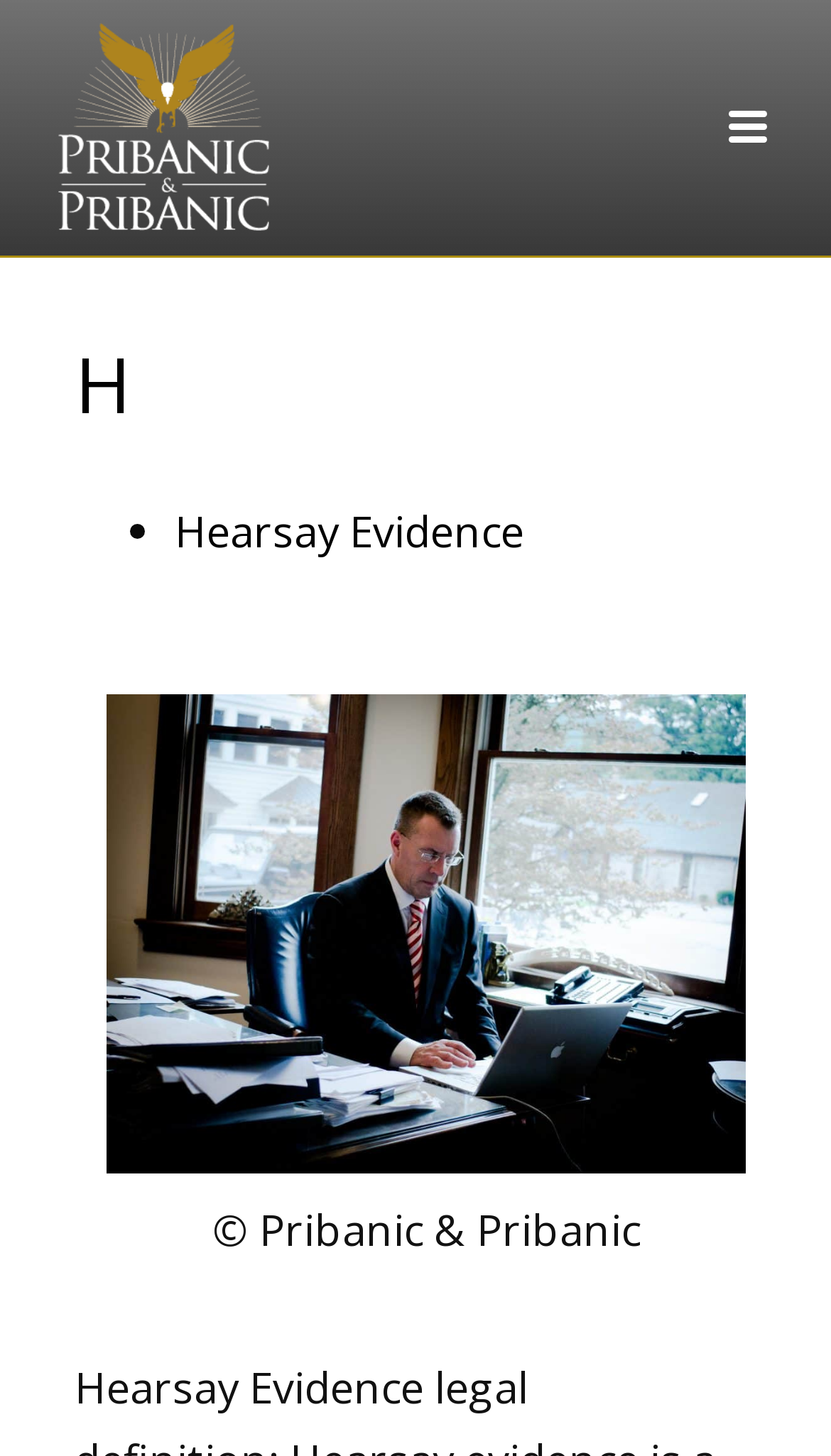What is the copyright information on the webpage?
Look at the screenshot and provide an in-depth answer.

I can see that the StaticText element '© Pribanic & Pribanic' is present on the webpage, which indicates that the copyright information is related to Pribanic & Pribanic.